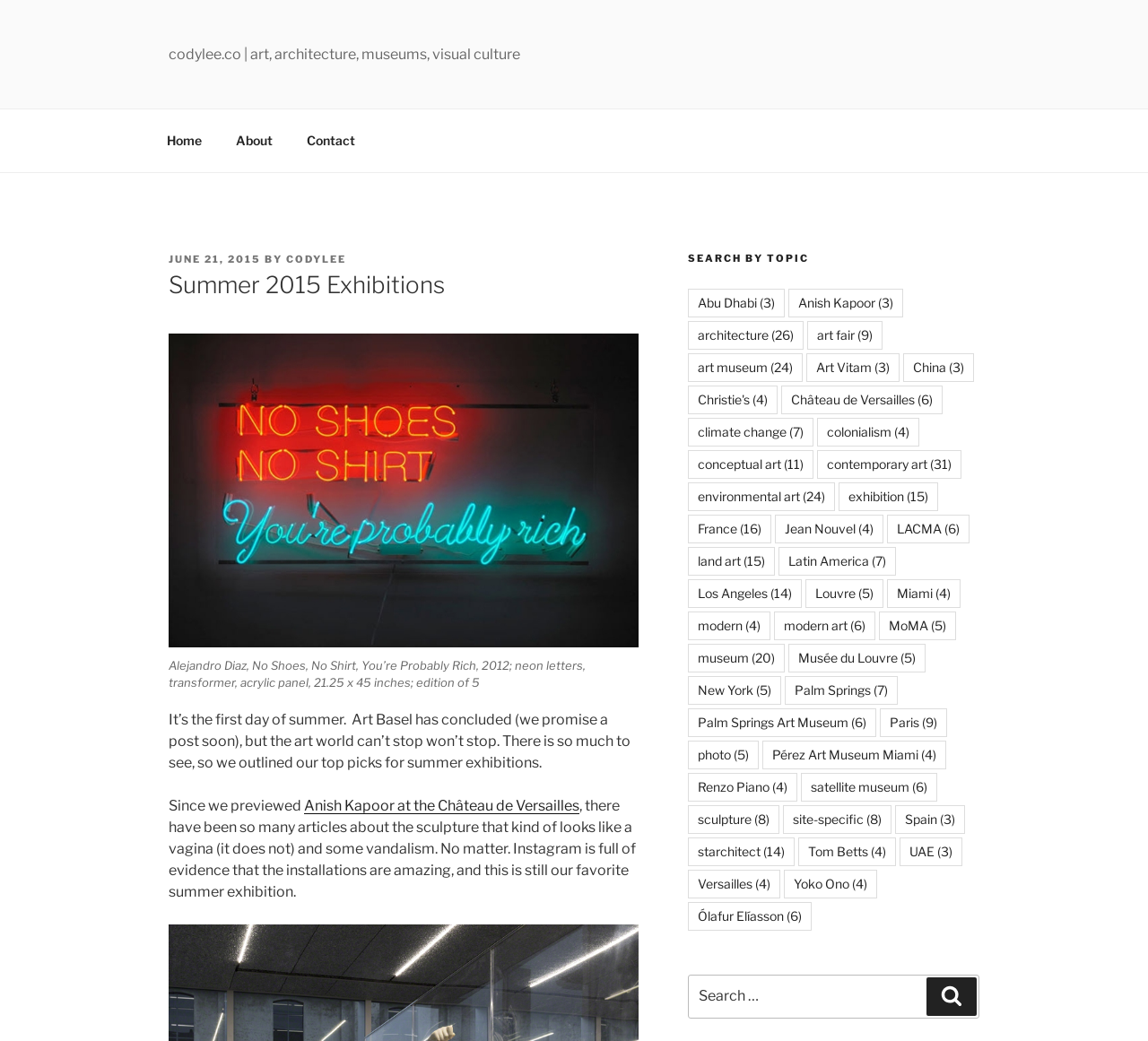Please examine the image and provide a detailed answer to the question: What is the name of the artwork shown in the figure?

The name of the artwork can be found in the figcaption element with the text 'Alejandro Diaz, No Shoes, No Shirt, You’re Probably Rich, 2012; neon letters, transformer, acrylic panel, 21.25 x 45 inches; edition of 5'.